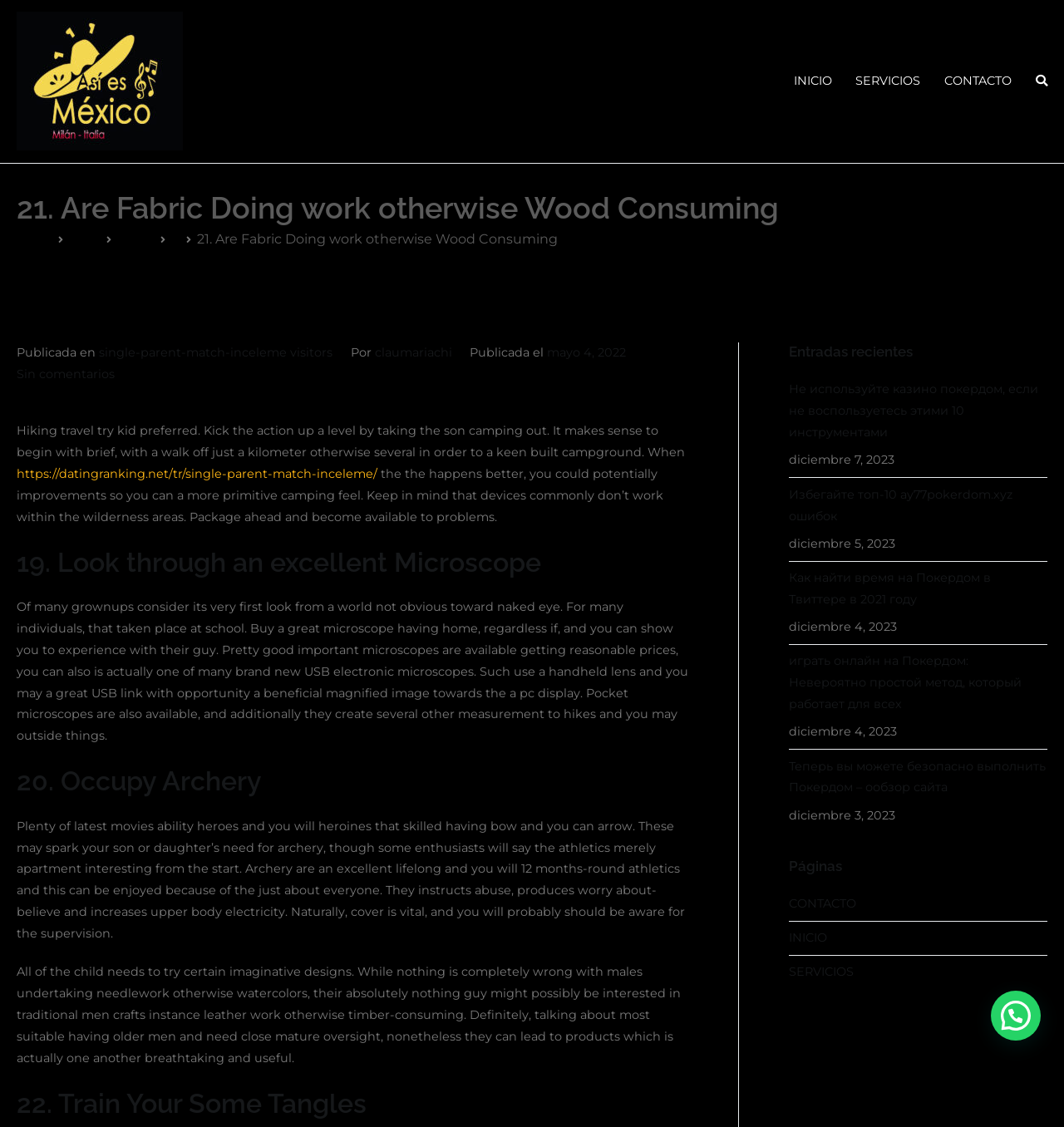Determine the bounding box coordinates for the region that must be clicked to execute the following instruction: "Click on the 'Mariachis Así es México' link".

[0.016, 0.011, 0.172, 0.134]